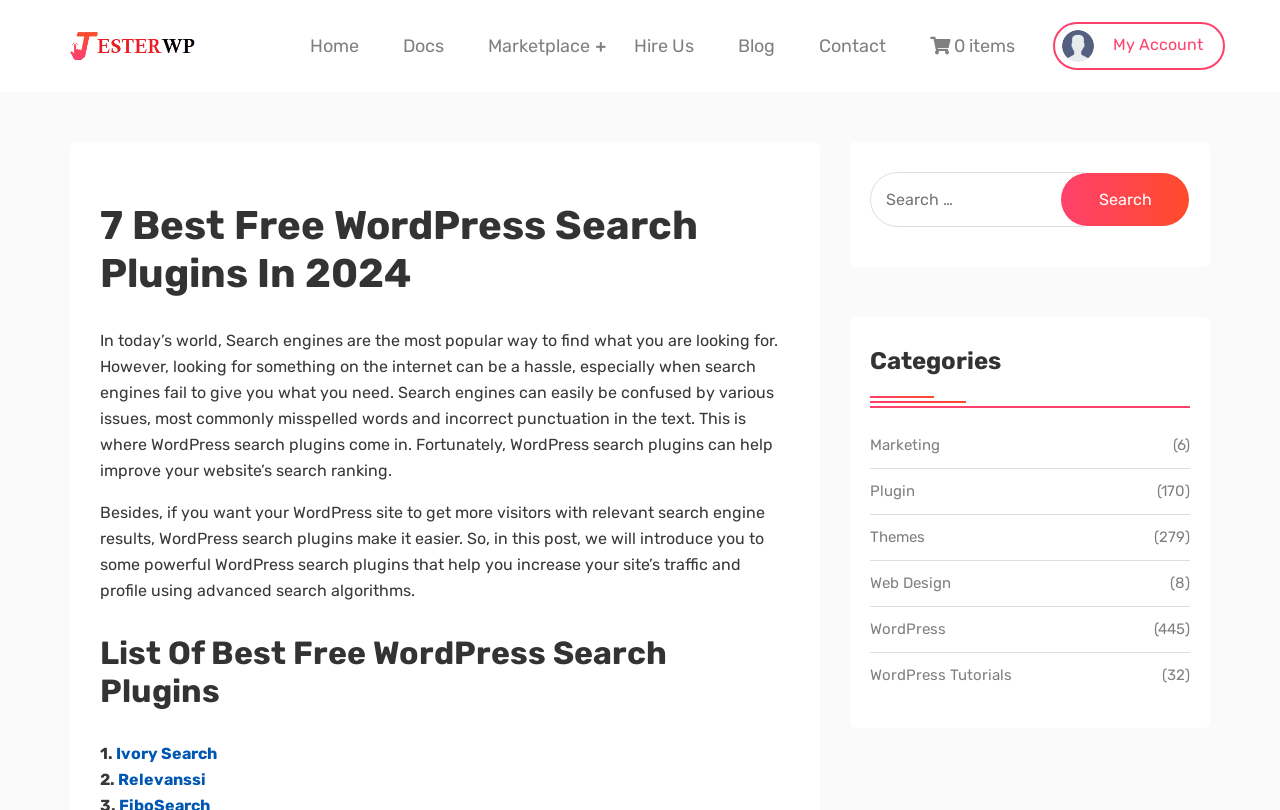Determine the bounding box coordinates for the clickable element required to fulfill the instruction: "Read about Ivory Search". Provide the coordinates as four float numbers between 0 and 1, i.e., [left, top, right, bottom].

[0.091, 0.918, 0.17, 0.942]